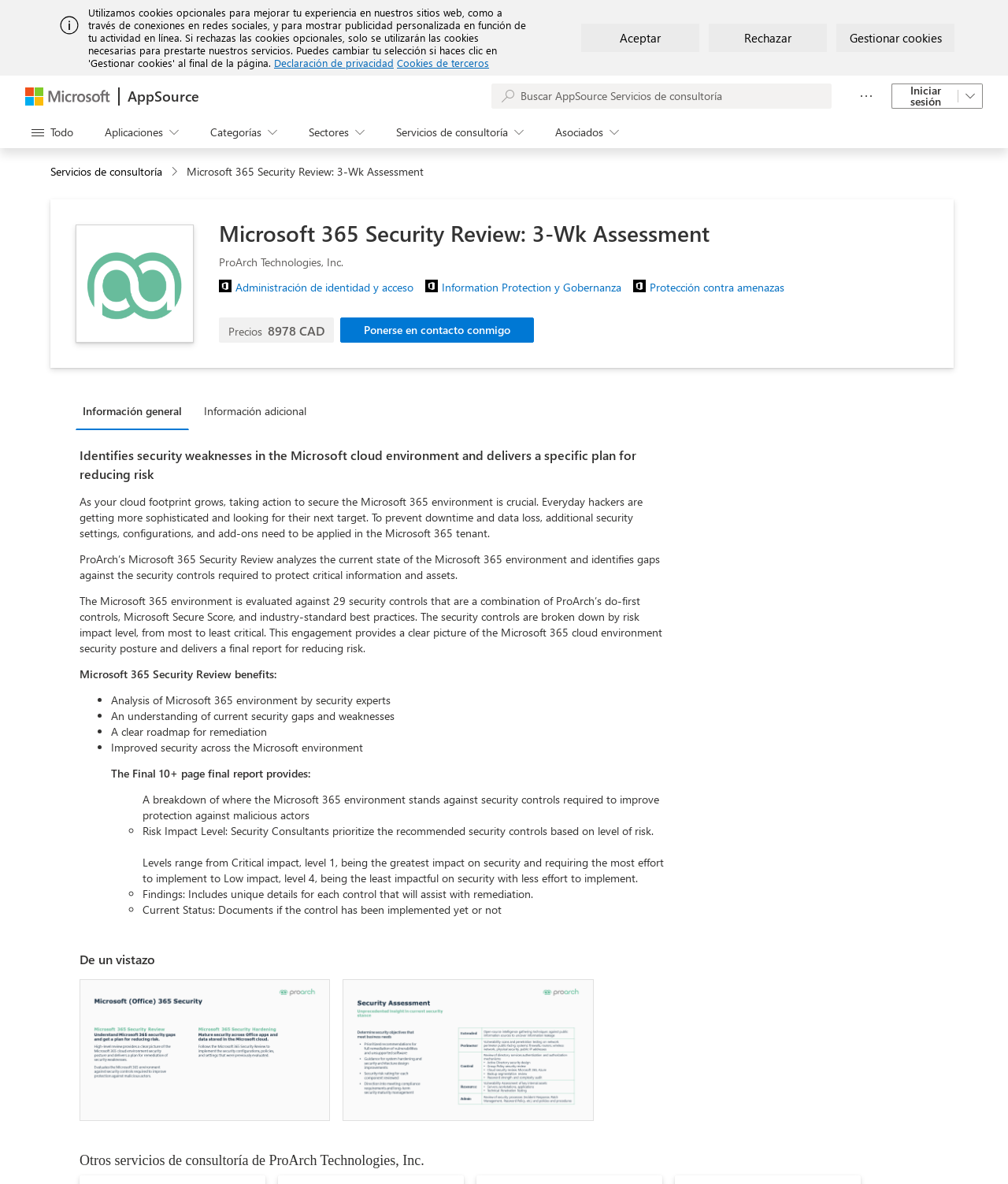Could you provide the bounding box coordinates for the portion of the screen to click to complete this instruction: "Search for AppSource services"?

[0.488, 0.071, 0.825, 0.092]